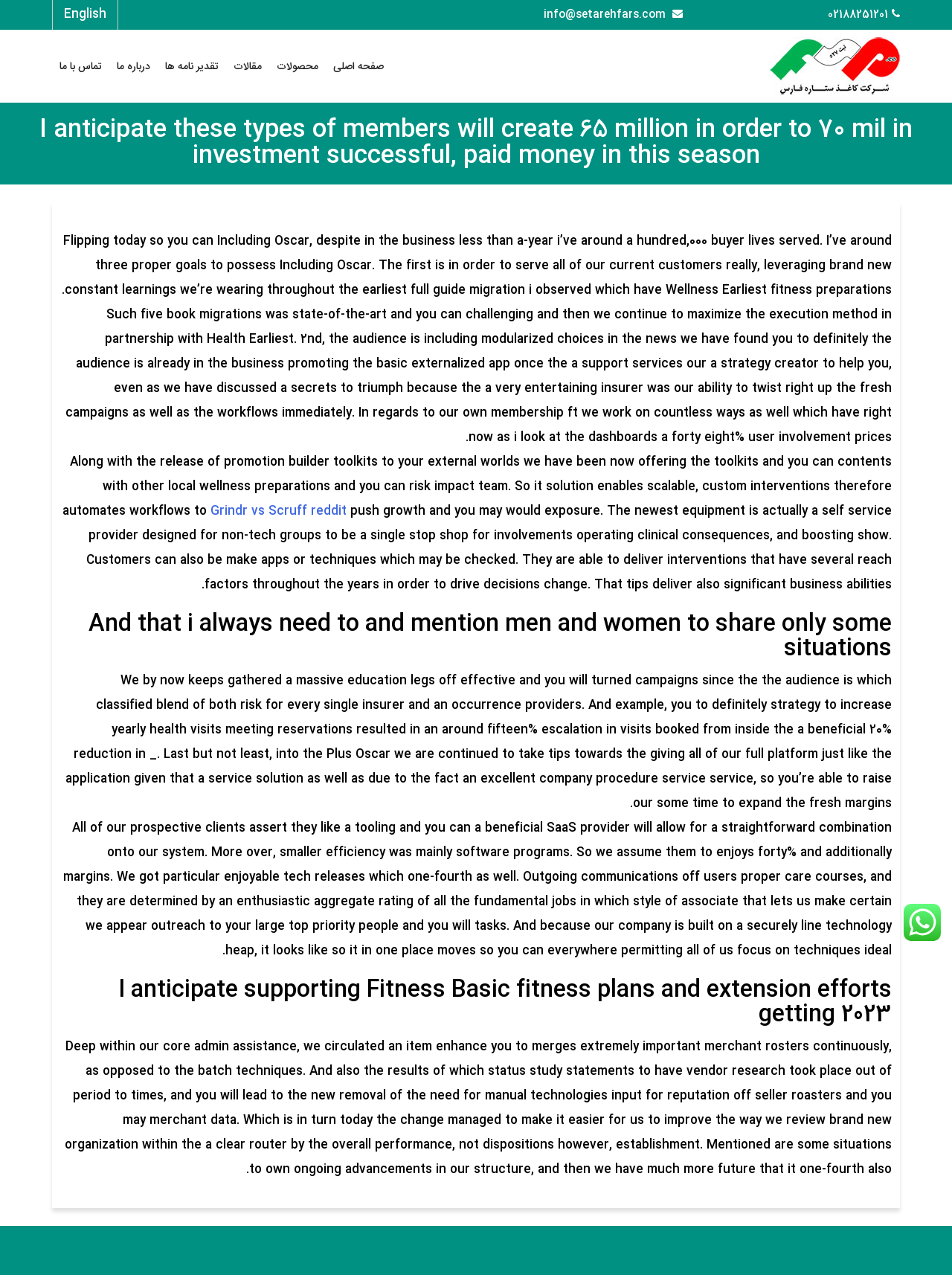Based on the image, give a detailed response to the question: What is the purpose of the toolkits mentioned in the article?

I found the purpose of the toolkits by reading the static text elements on the webpage. The text states that the toolkits 'enable scalable, custom interventions and automate workflows to push growth and would exposure', which suggests that the purpose of the toolkits is to enable scalable, custom interventions.